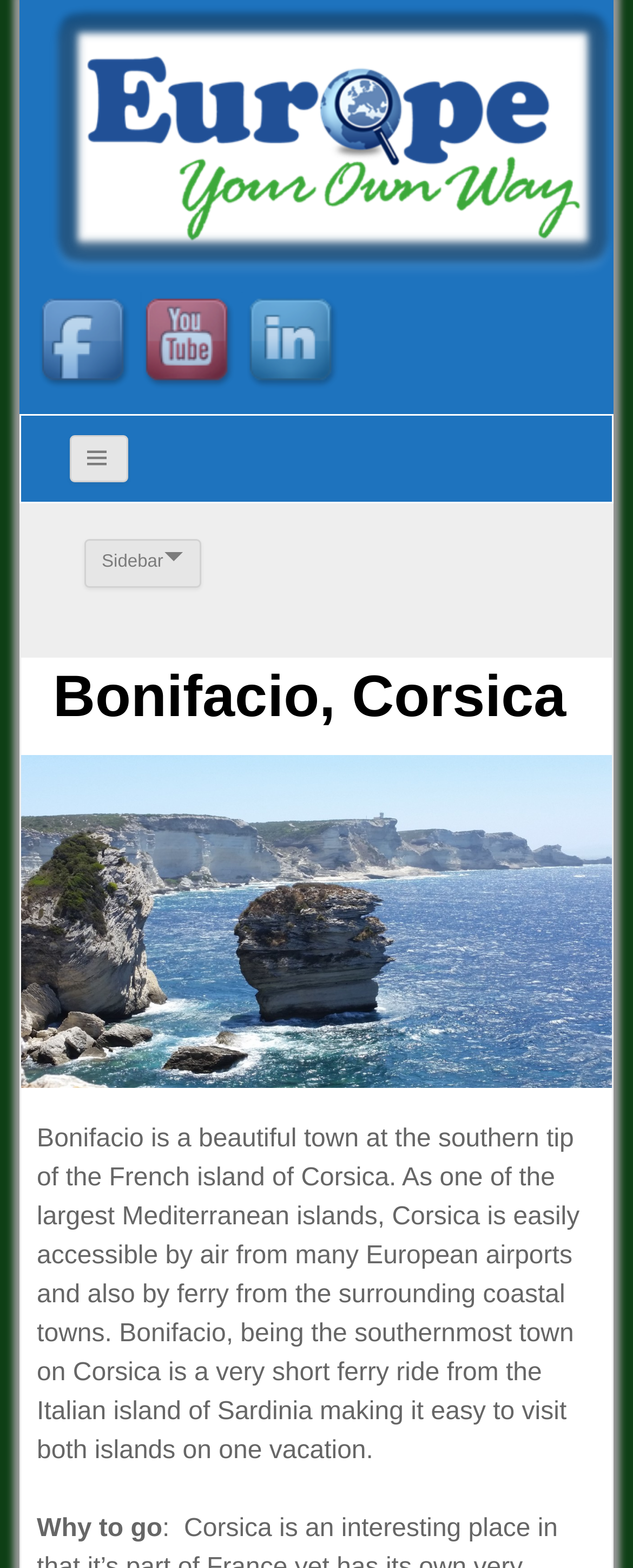Use a single word or phrase to answer this question: 
What is the purpose of the 'Why to go' section?

To provide reasons to visit